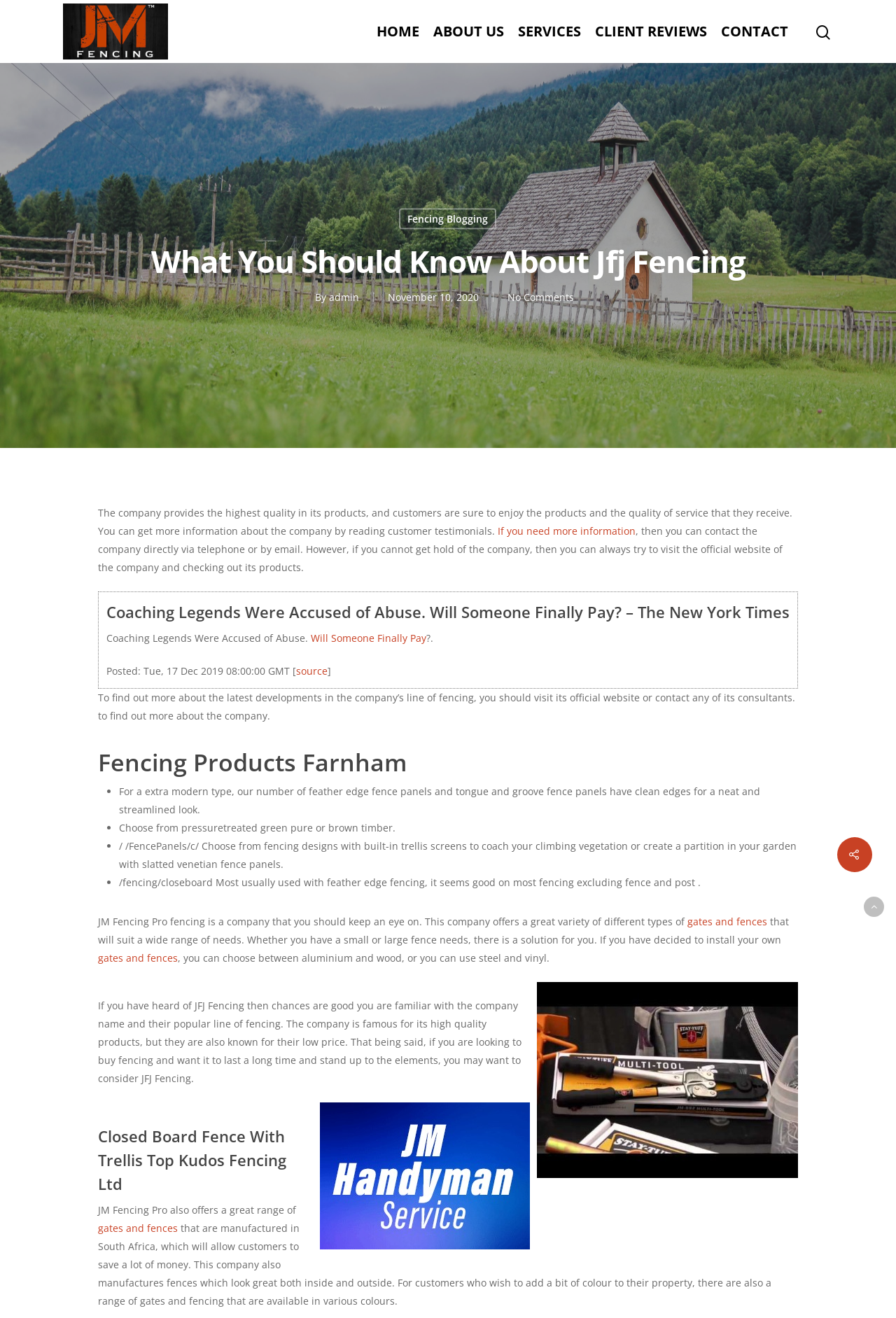Determine the coordinates of the bounding box for the clickable area needed to execute this instruction: "Go to JM Fencing homepage".

[0.07, 0.003, 0.188, 0.045]